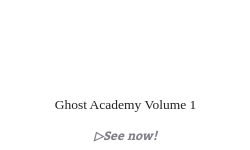What is the focus of this volume?
Use the information from the screenshot to give a comprehensive response to the question.

The caption states that this volume focuses on the training and challenges faced by young soldiers known as Ghosts within the StarCraft narrative, which suggests that the main theme of this volume is the development and struggles of these young soldiers.